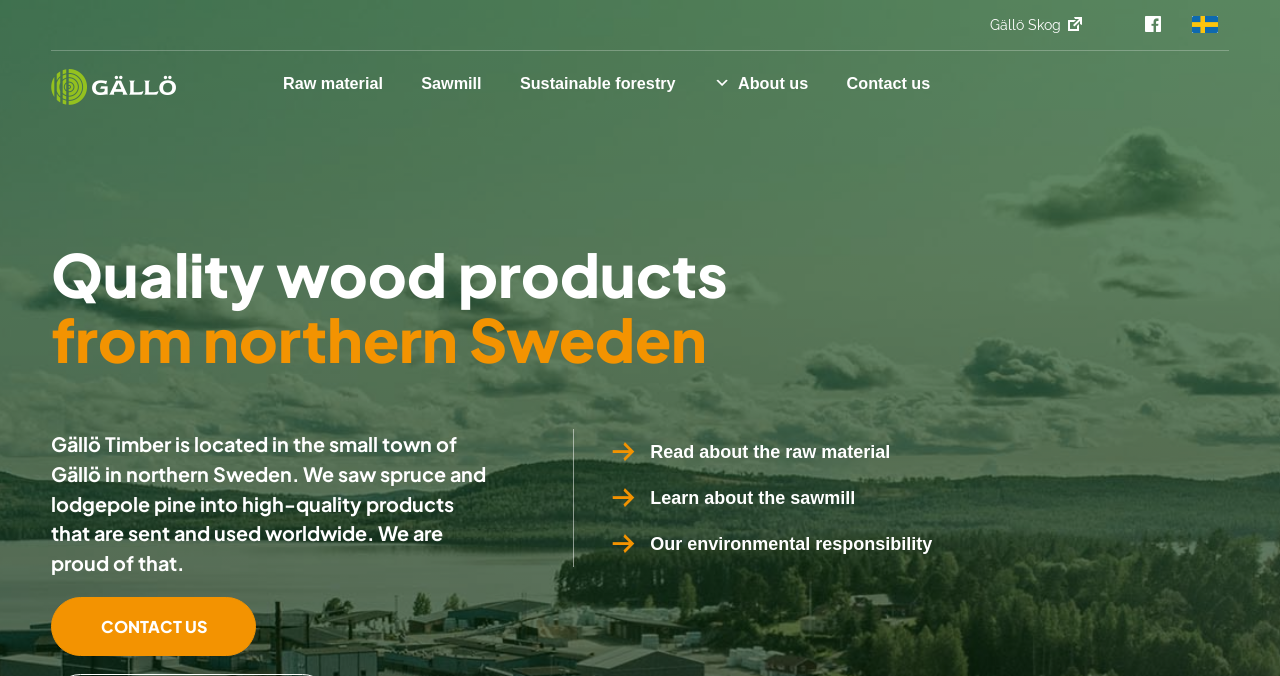What type of trees are sawn at the sawmill?
Based on the image, answer the question with as much detail as possible.

This information can be found in the second heading on the webpage, which states that 'We saw spruce and lodgepole pine into high-quality products that are sent and used worldwide.'